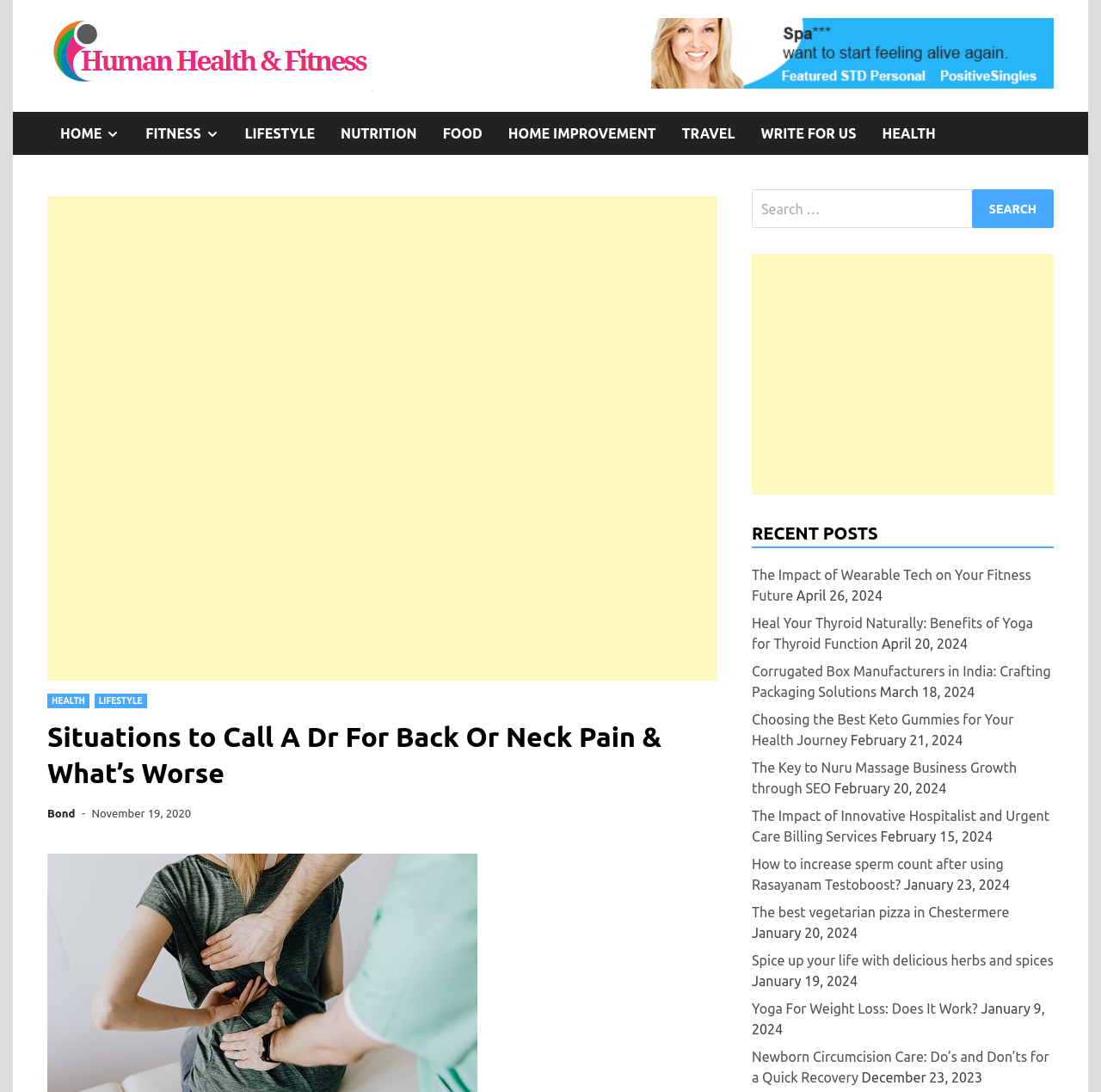Refer to the image and provide an in-depth answer to the question:
What is the category of the link 'Human Health & Fitness'?

The link 'Human Health & Fitness' is categorized under HEALTH because it is a sub-menu item under the main menu item 'HEALTH'.